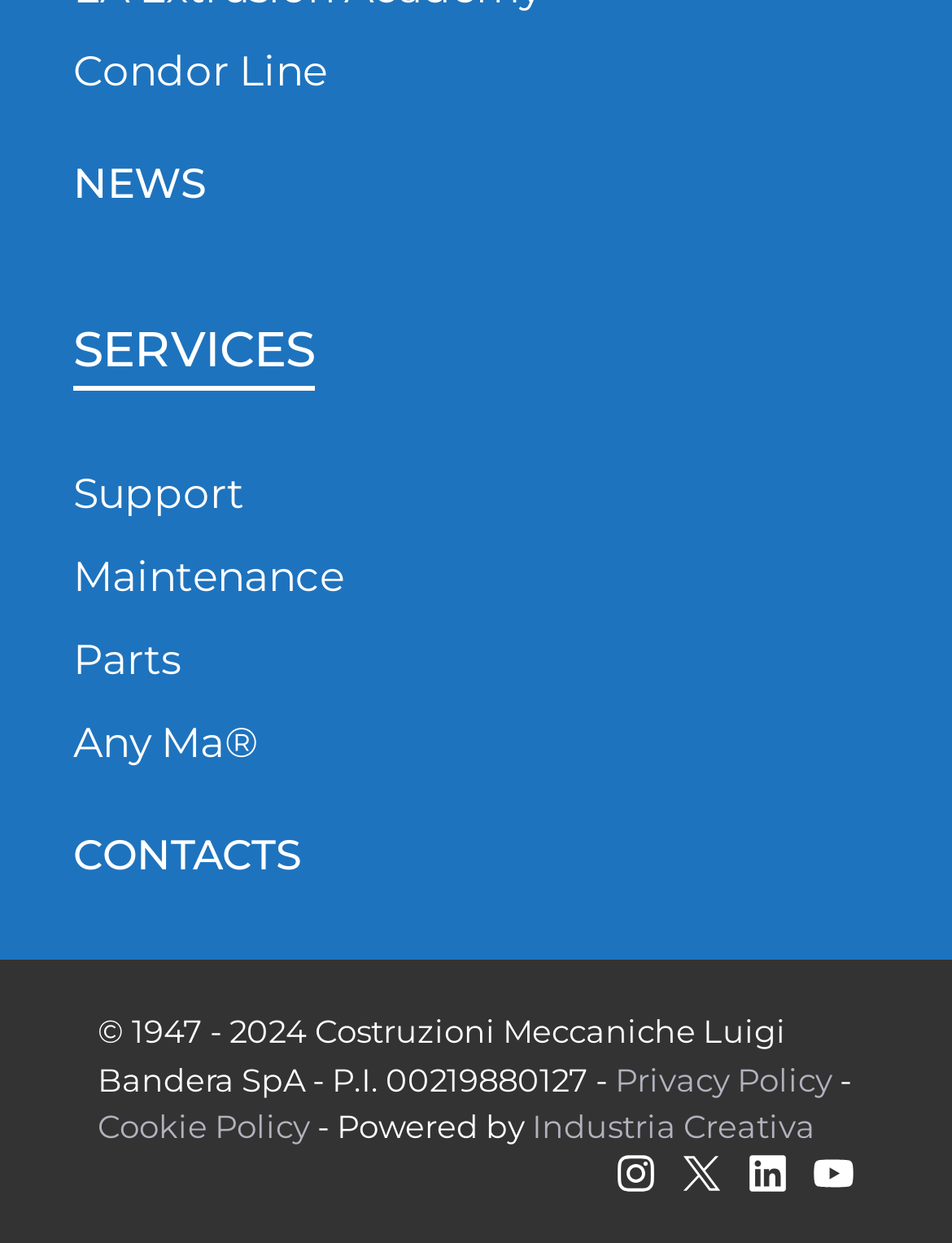Highlight the bounding box coordinates of the region I should click on to meet the following instruction: "Read Privacy Policy".

[0.646, 0.852, 0.874, 0.883]